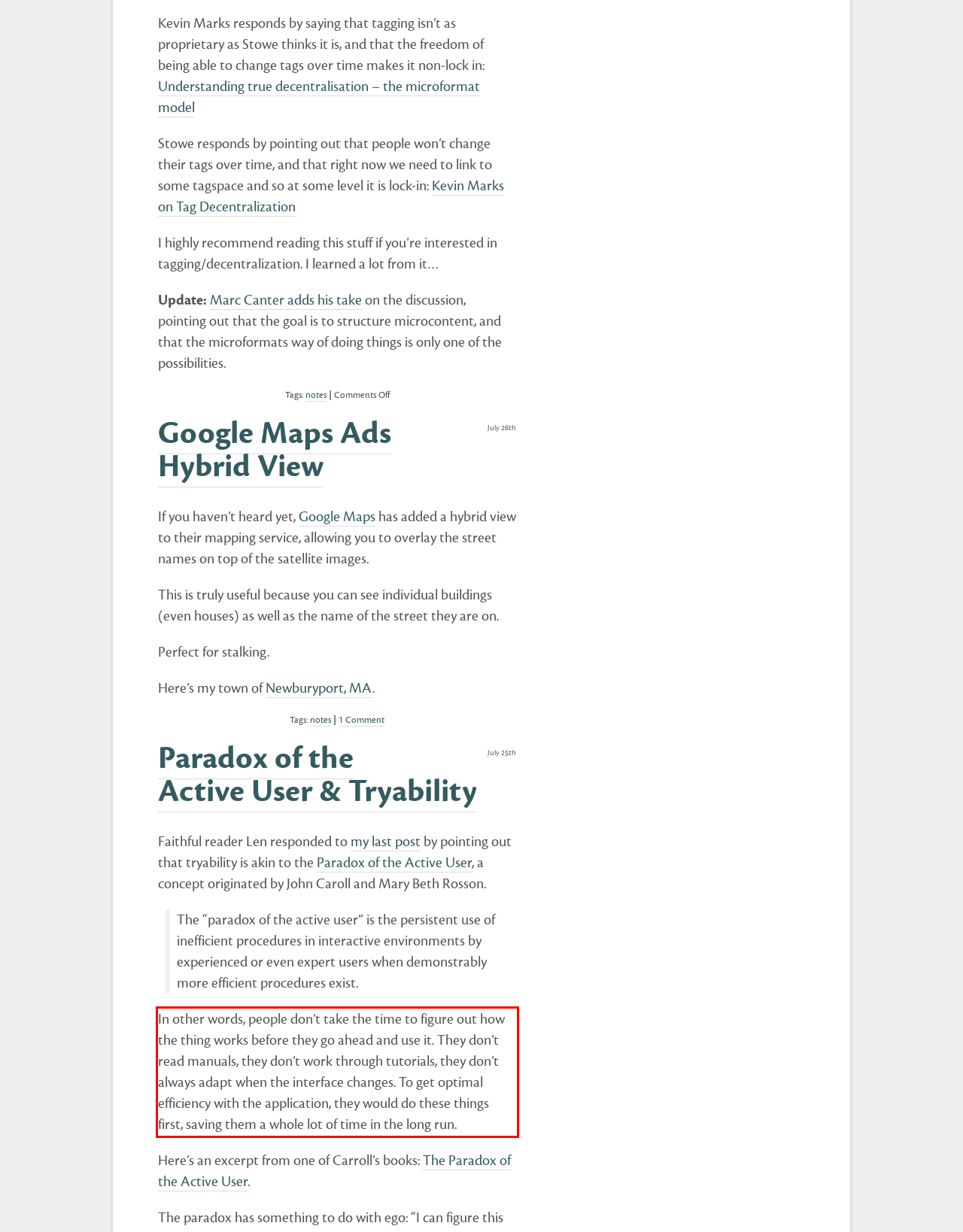Identify the red bounding box in the webpage screenshot and perform OCR to generate the text content enclosed.

In other words, people don’t take the time to figure out how the thing works before they go ahead and use it. They don’t read manuals, they don’t work through tutorials, they don’t always adapt when the interface changes. To get optimal efficiency with the application, they would do these things first, saving them a whole lot of time in the long run.